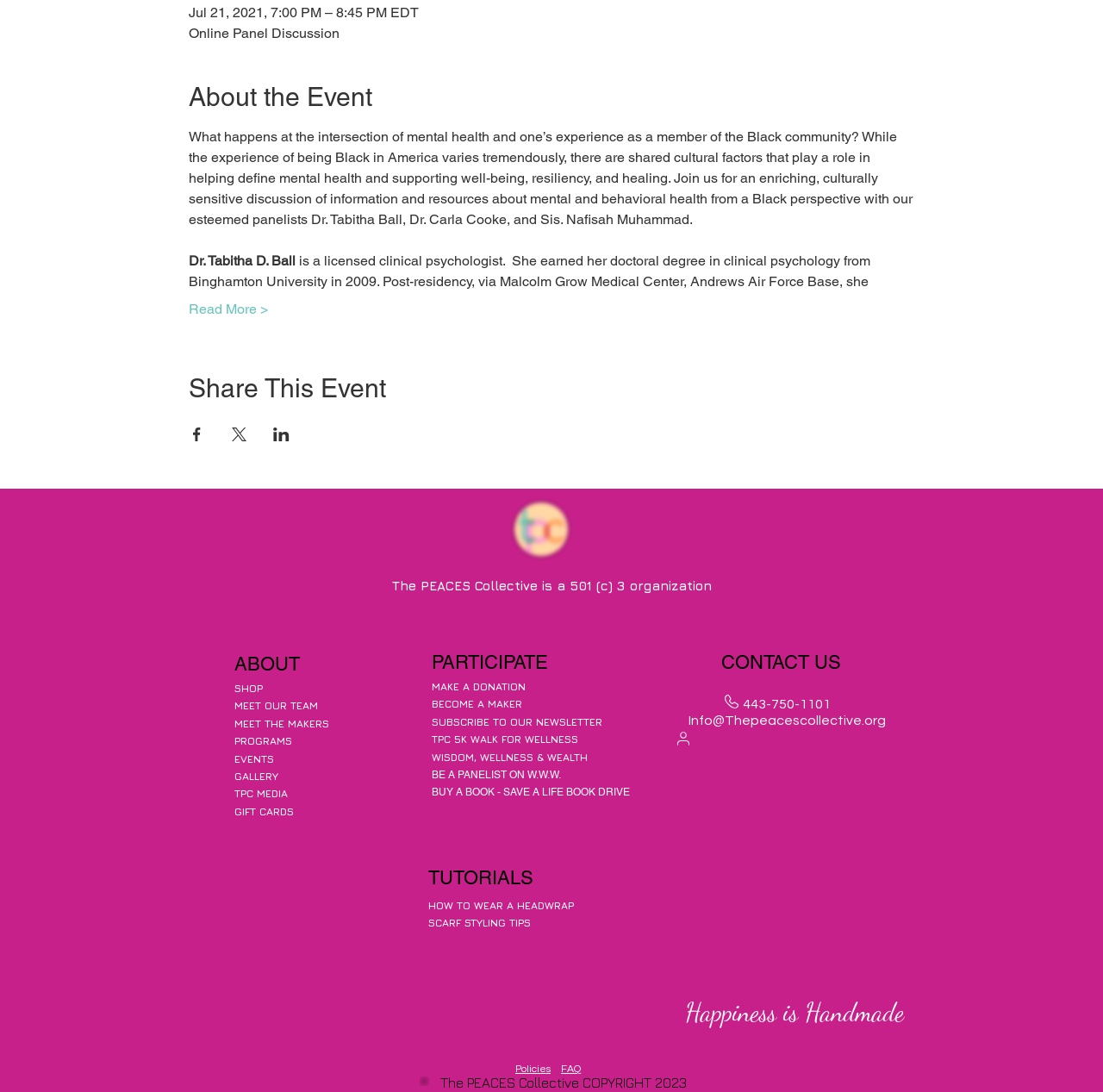What is the topic of the online panel discussion?
Please interpret the details in the image and answer the question thoroughly.

The topic of the online panel discussion can be inferred from the text 'What happens at the intersection of mental health and one’s experience as a member of the Black community?' which is part of the event description.